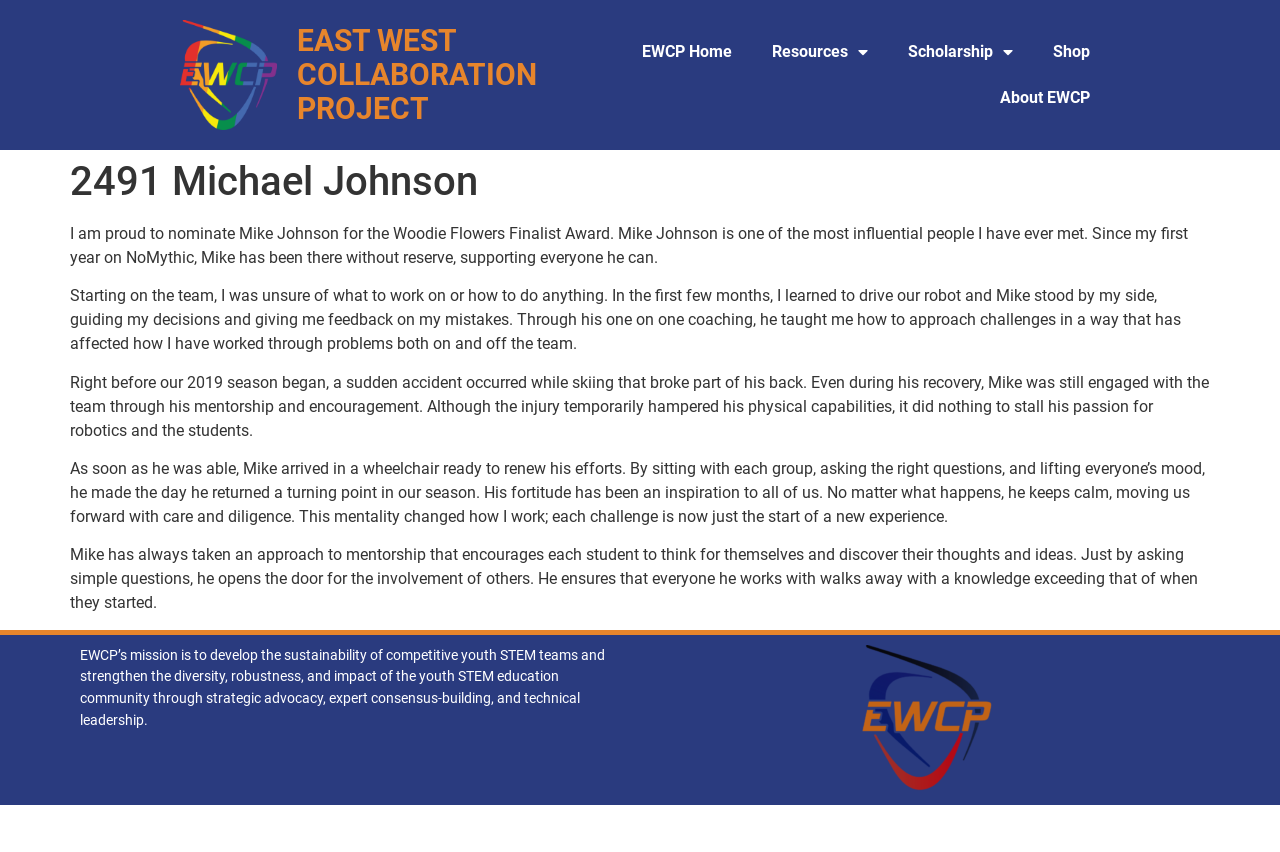Identify the title of the webpage and provide its text content.

2491 Michael Johnson